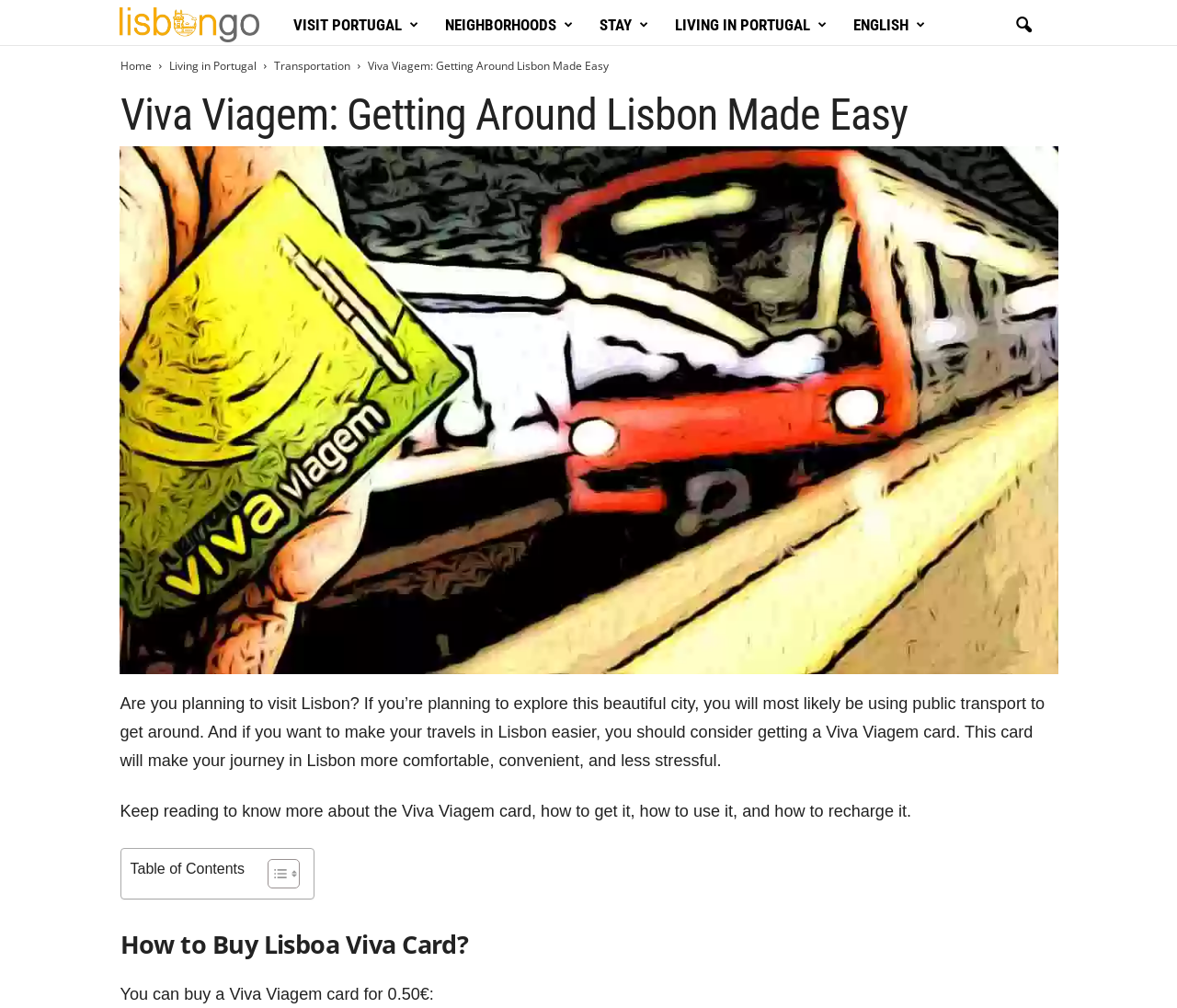Give a one-word or short-phrase answer to the following question: 
What is the language of the webpage?

English